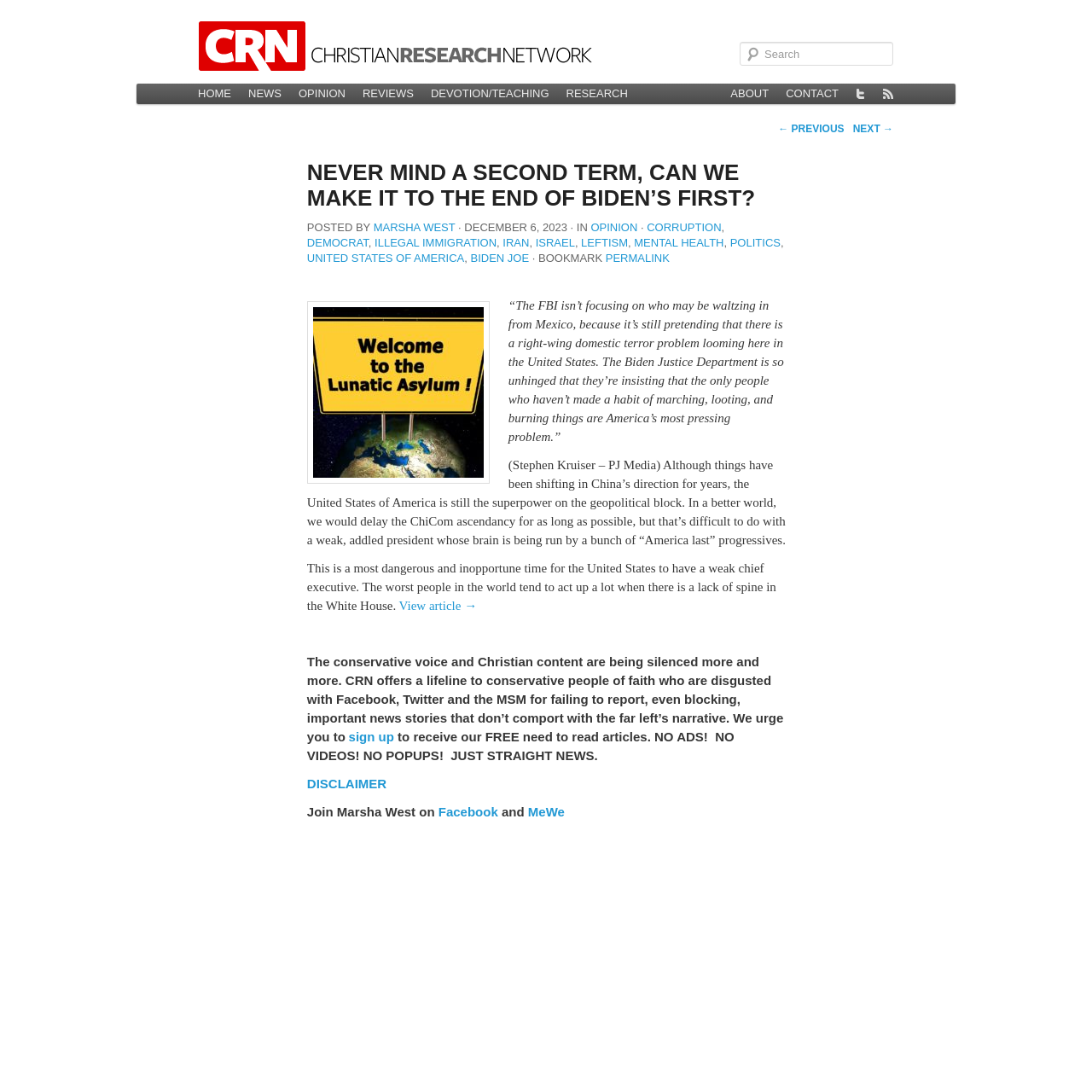Please determine the bounding box coordinates of the area that needs to be clicked to complete this task: 'Go to the home page'. The coordinates must be four float numbers between 0 and 1, formatted as [left, top, right, bottom].

[0.173, 0.077, 0.22, 0.095]